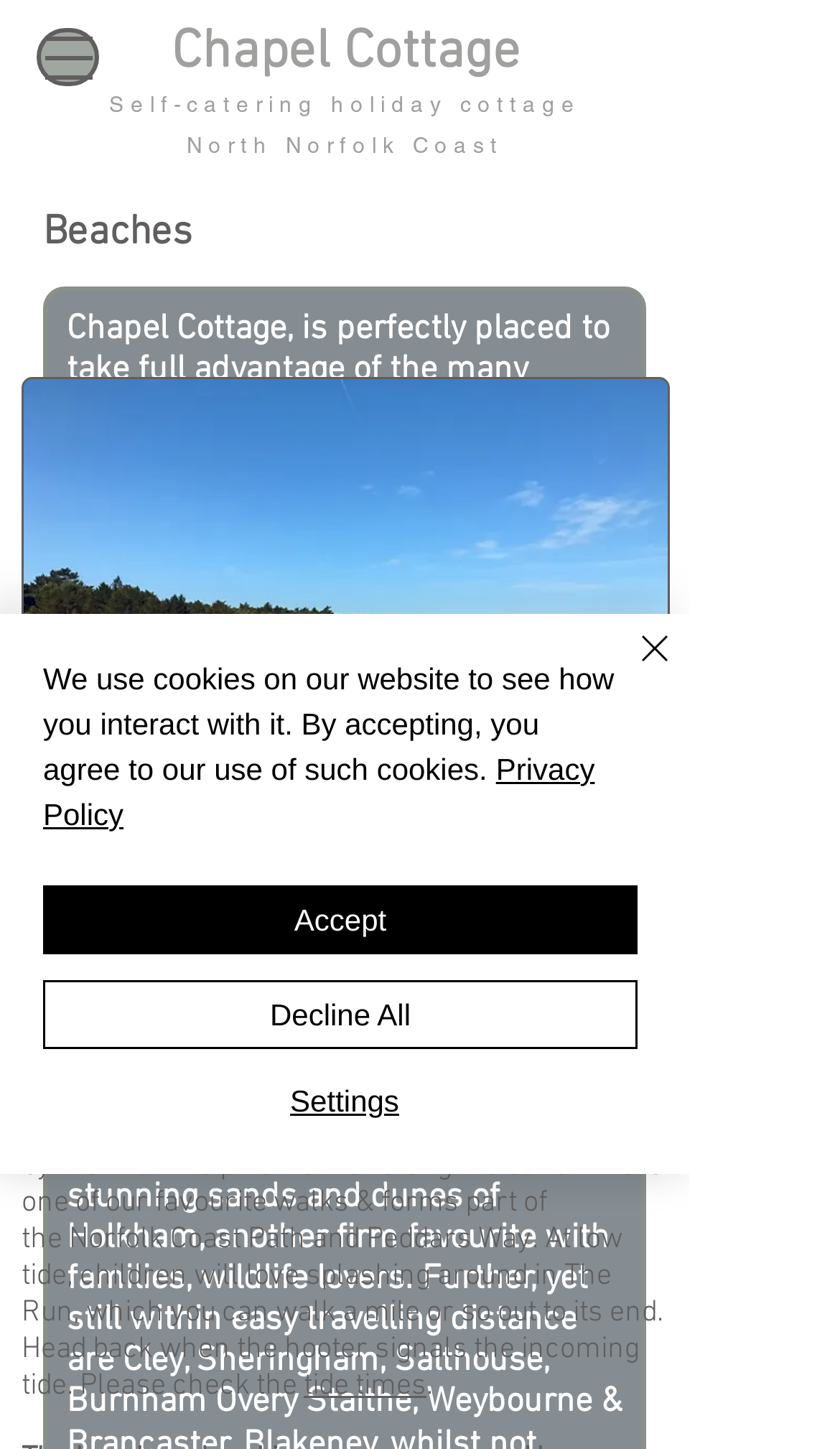Determine the bounding box coordinates of the area to click in order to meet this instruction: "Explore the 'Wells-next-the-Sea' link".

[0.026, 0.59, 0.413, 0.621]